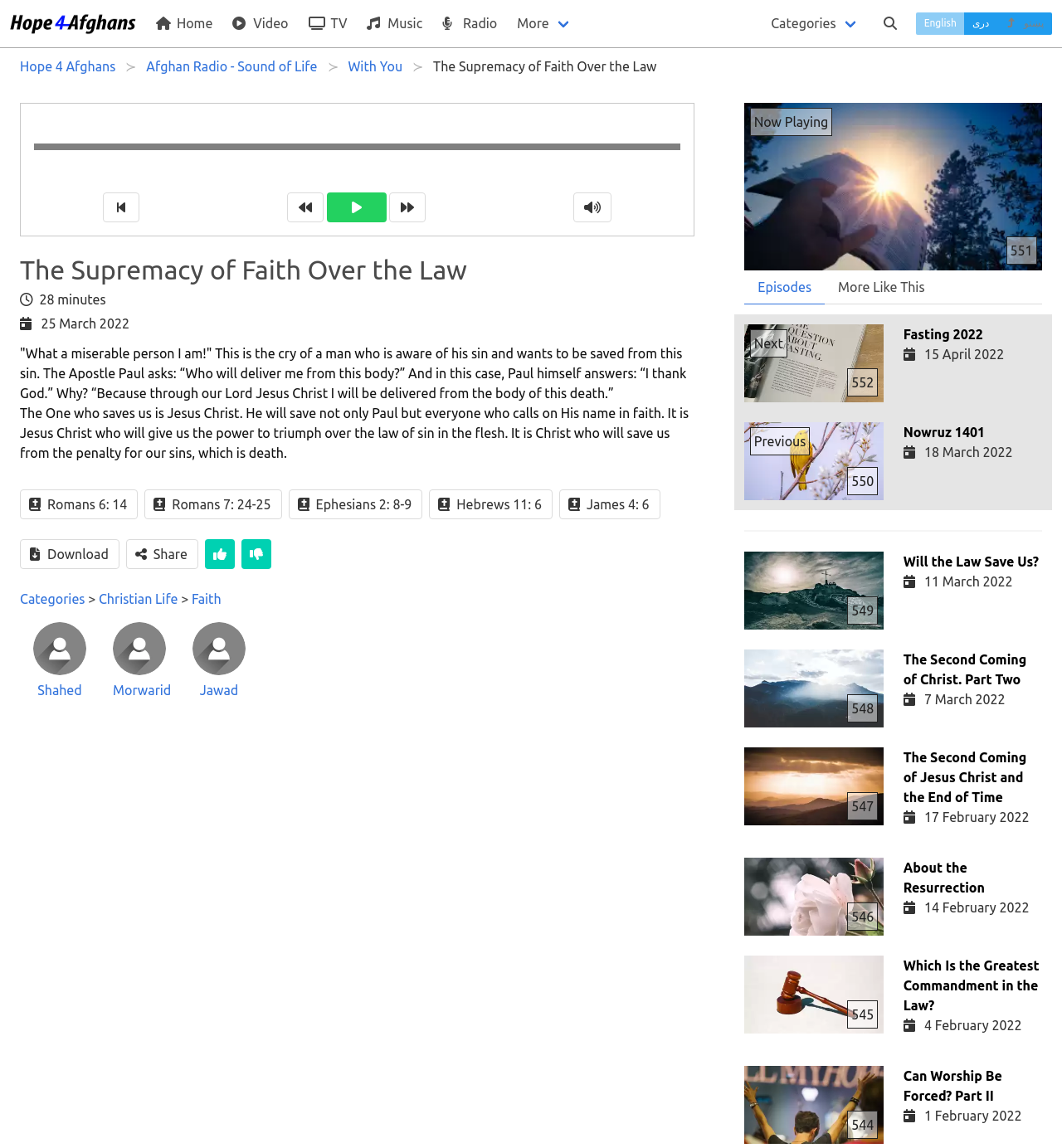Find the bounding box coordinates for the area that should be clicked to accomplish the instruction: "Download the file".

[0.019, 0.47, 0.112, 0.496]